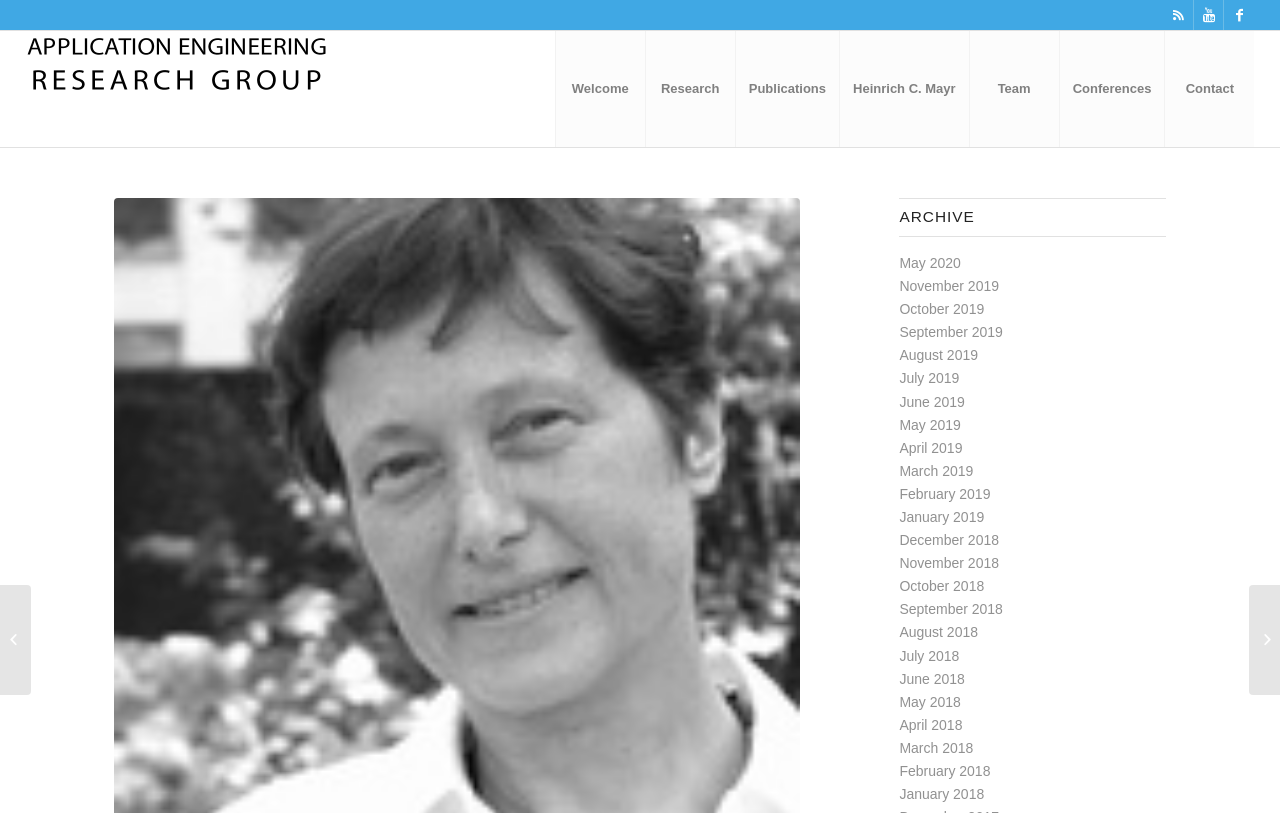Indicate the bounding box coordinates of the element that needs to be clicked to satisfy the following instruction: "Click the MCG logo". The coordinates should be four float numbers between 0 and 1, i.e., [left, top, right, bottom].

None